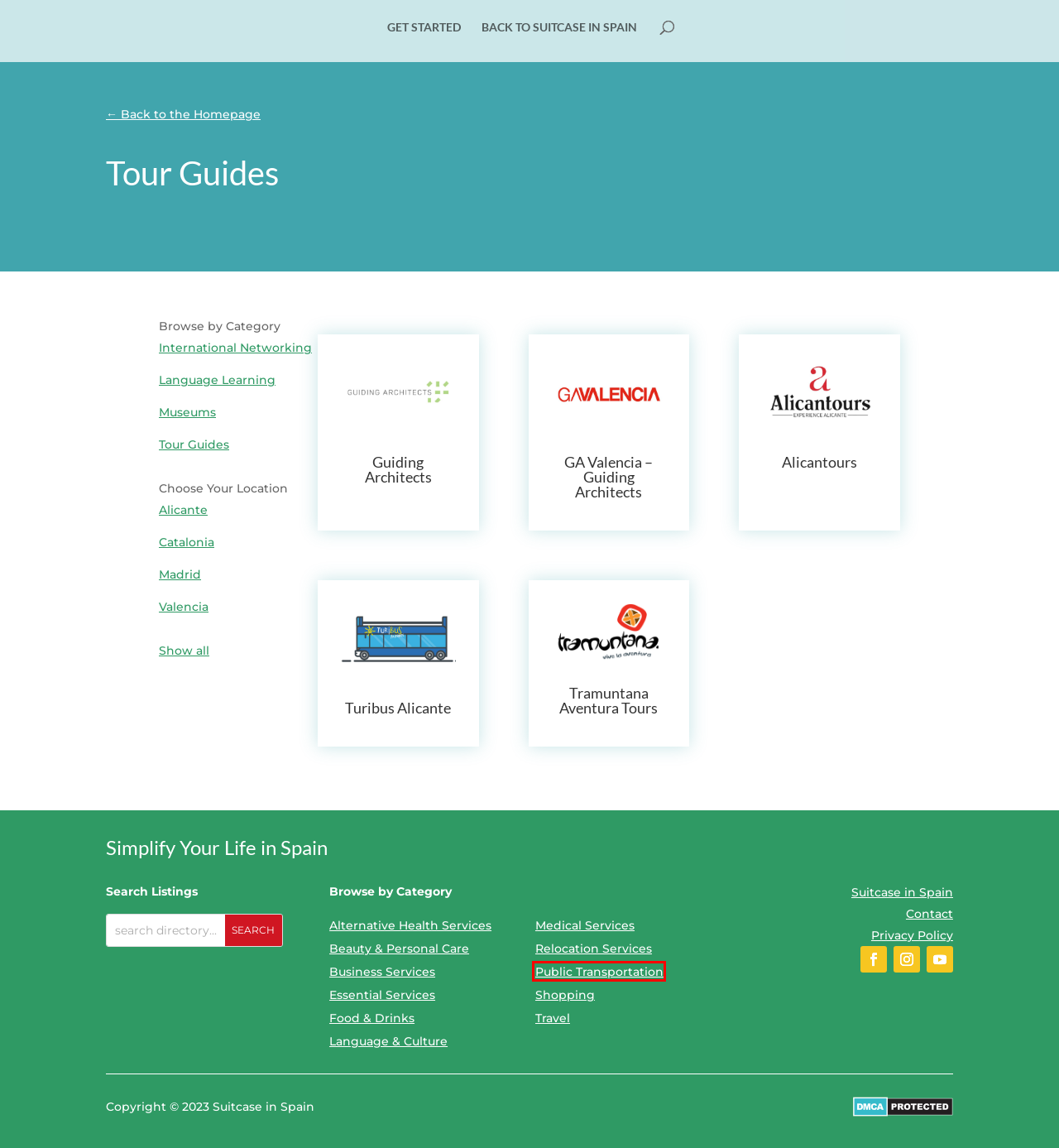You have a screenshot of a webpage, and a red bounding box highlights an element. Select the webpage description that best fits the new page after clicking the element within the bounding box. Options are:
A. Alternative Health Services Archives - Suitcase in SPAIN Business Directory
B. Alicantours - Suitcase in SPAIN Business Directory
C. Public Transportation Archives - Suitcase in SPAIN Business Directory
D. Essential Services Archives - Suitcase in SPAIN Business Directory
E. Language & Culture Archives - Suitcase in SPAIN Business Directory
F. Shopping Archives - Suitcase in SPAIN Business Directory
G. Travel Archives - Suitcase in SPAIN Business Directory
H. Contact Us | Suitcase in SPAIN

C